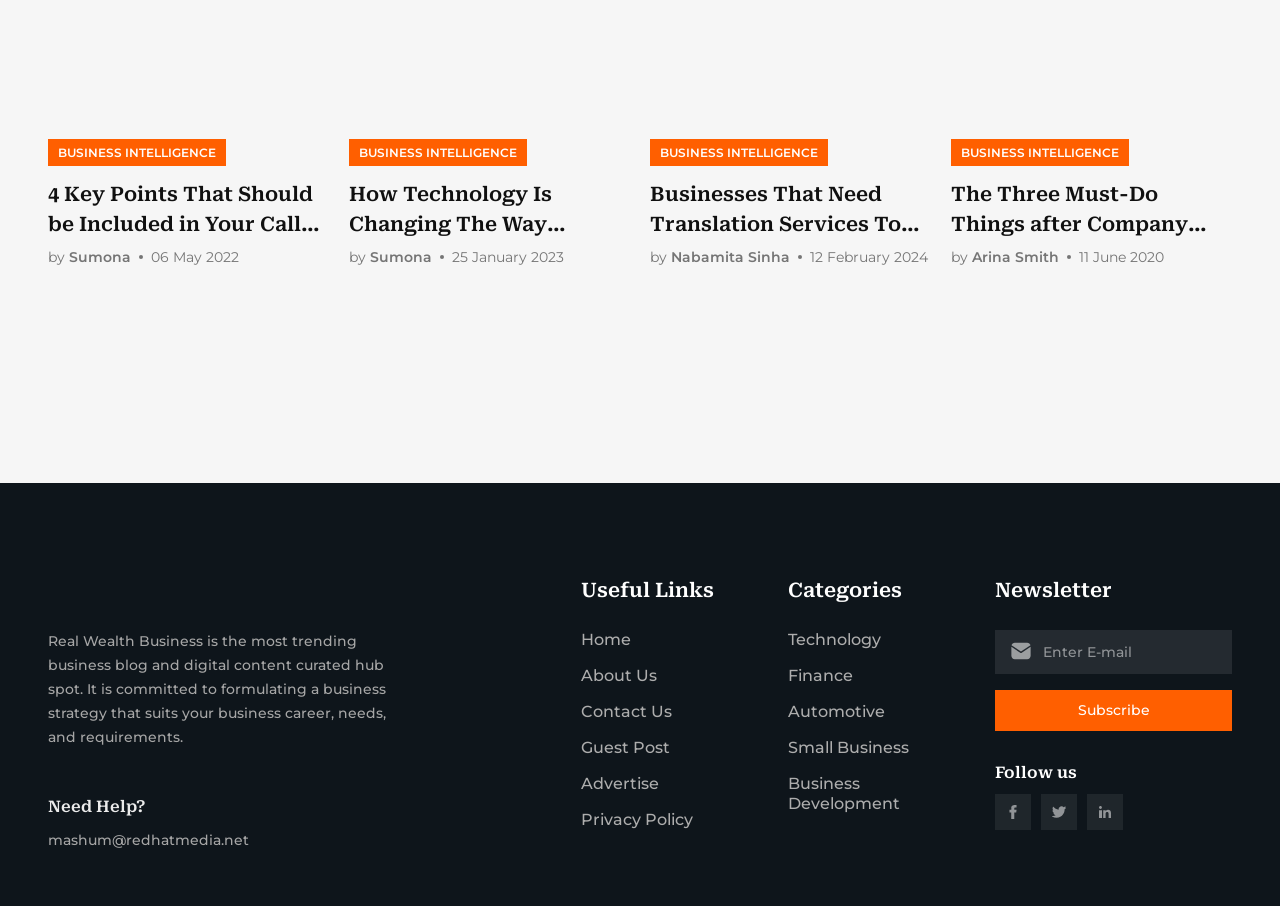Identify the bounding box of the UI element described as follows: "Automotive". Provide the coordinates as four float numbers in the range of 0 to 1 [left, top, right, bottom].

[0.616, 0.775, 0.691, 0.797]